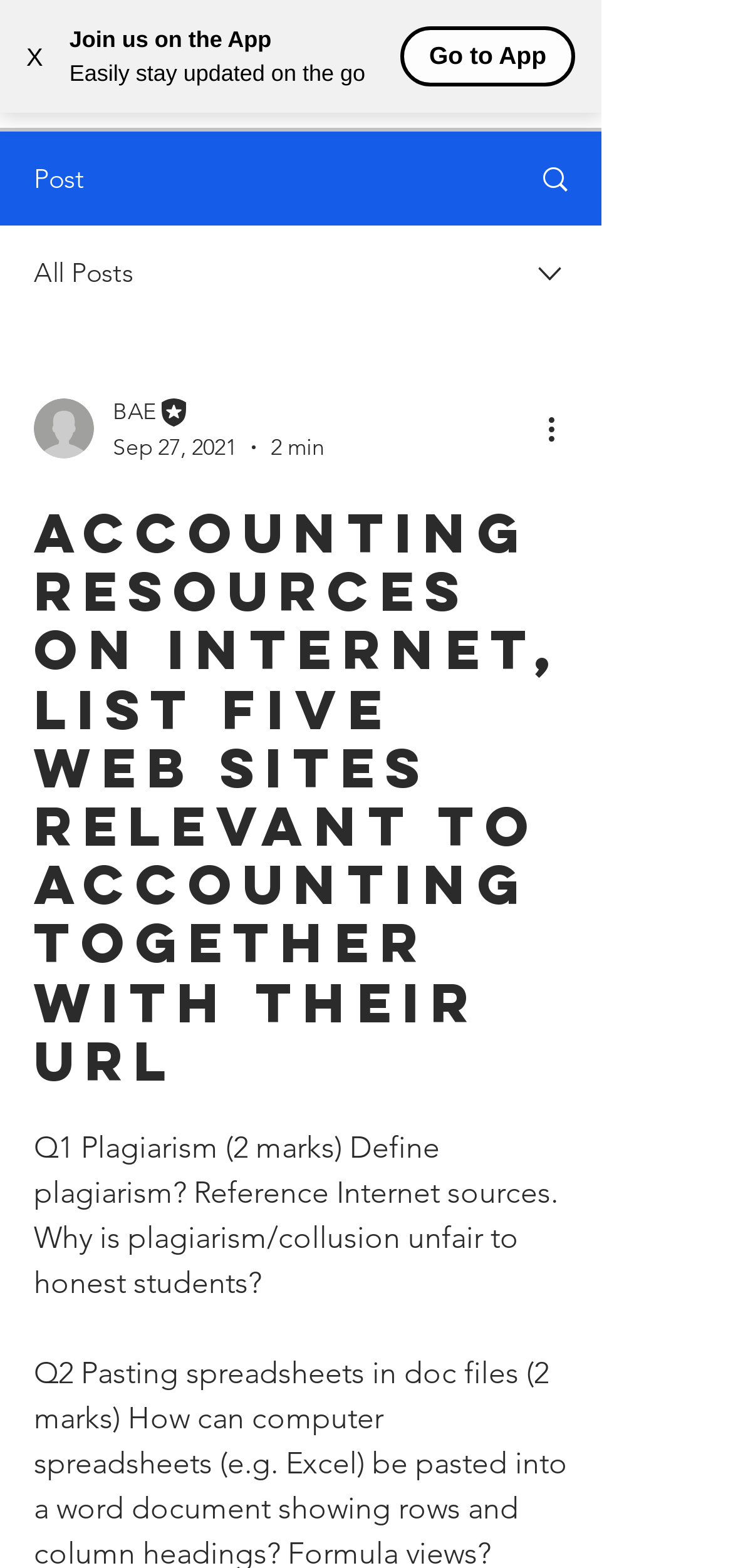Predict the bounding box of the UI element that fits this description: "aria-label="More actions"".

[0.738, 0.259, 0.8, 0.288]